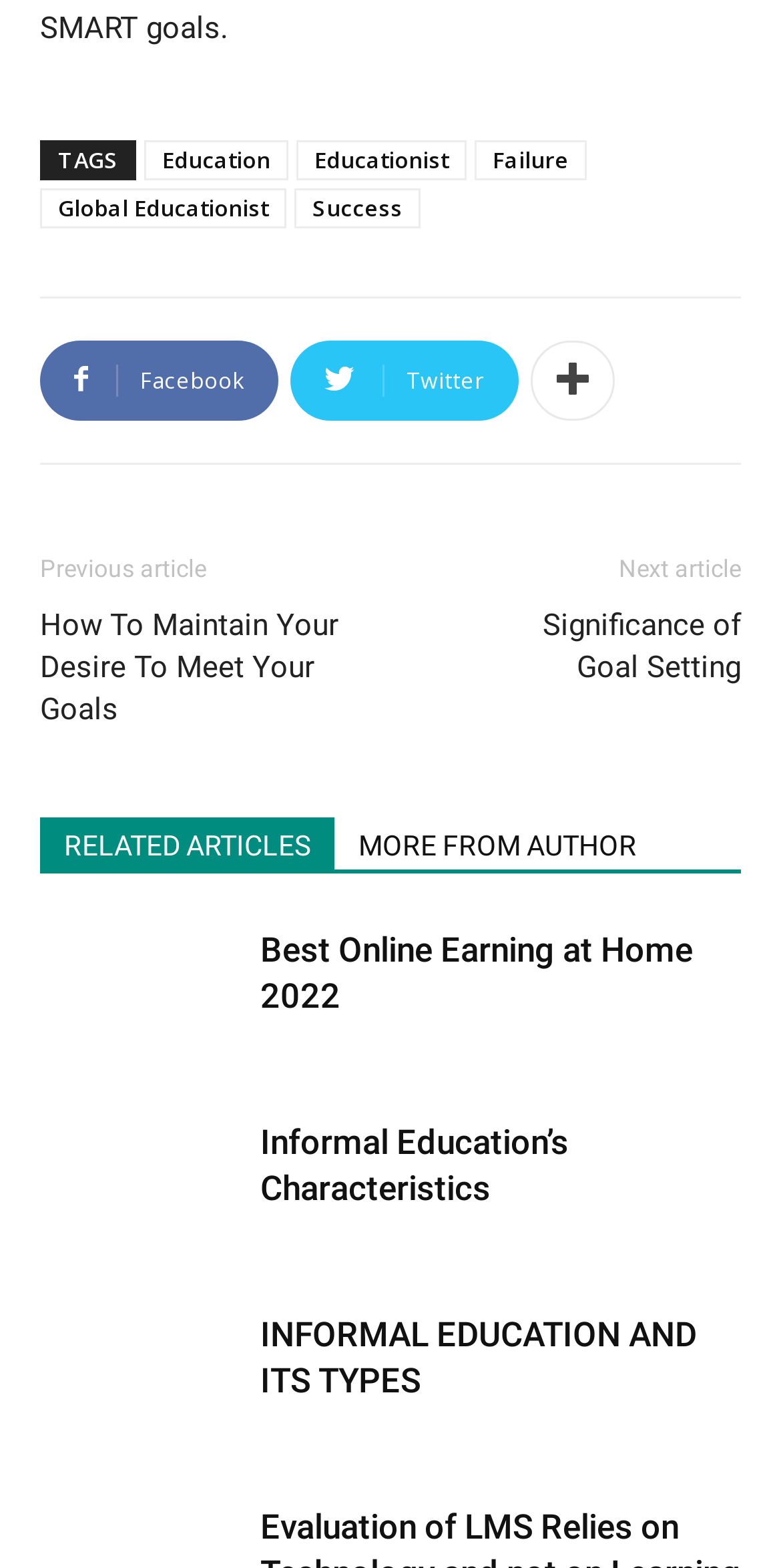Answer the question briefly using a single word or phrase: 
What is the category of the article 'How To Maintain Your Desire To Meet Your Goals'?

Education